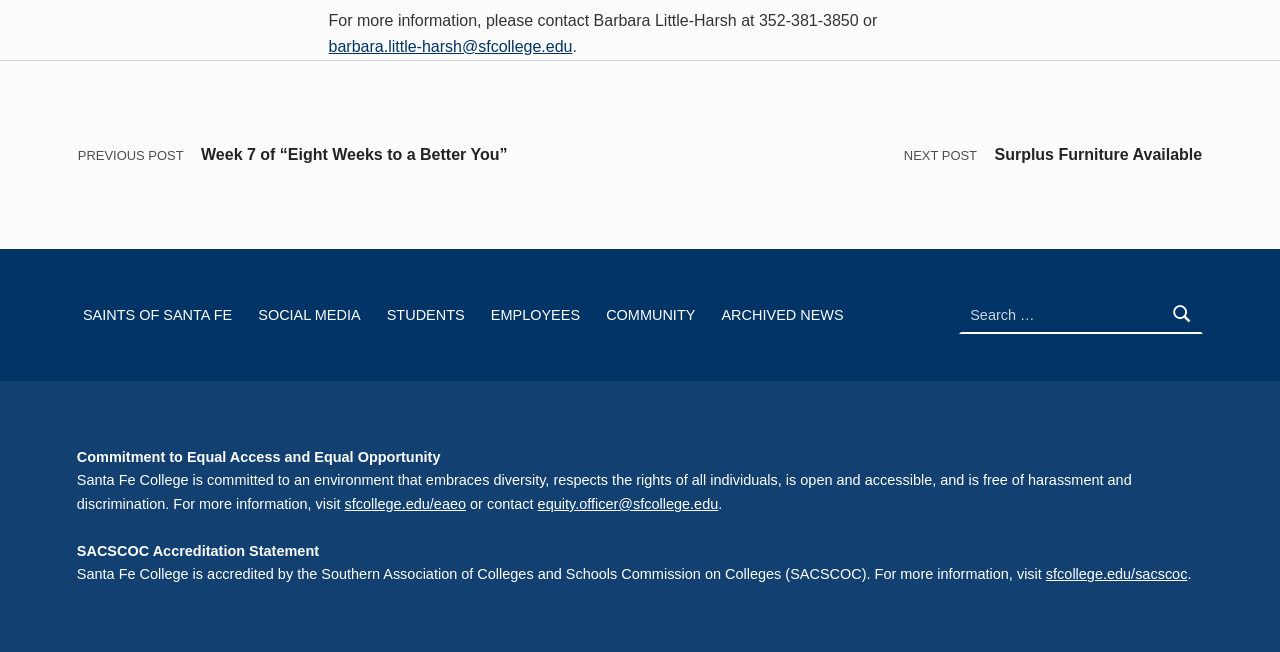Using the webpage screenshot, find the UI element described by sfcollege.edu/eaeo. Provide the bounding box coordinates in the format (top-left x, top-left y, bottom-right x, bottom-right y), ensuring all values are floating point numbers between 0 and 1.

[0.269, 0.761, 0.364, 0.785]